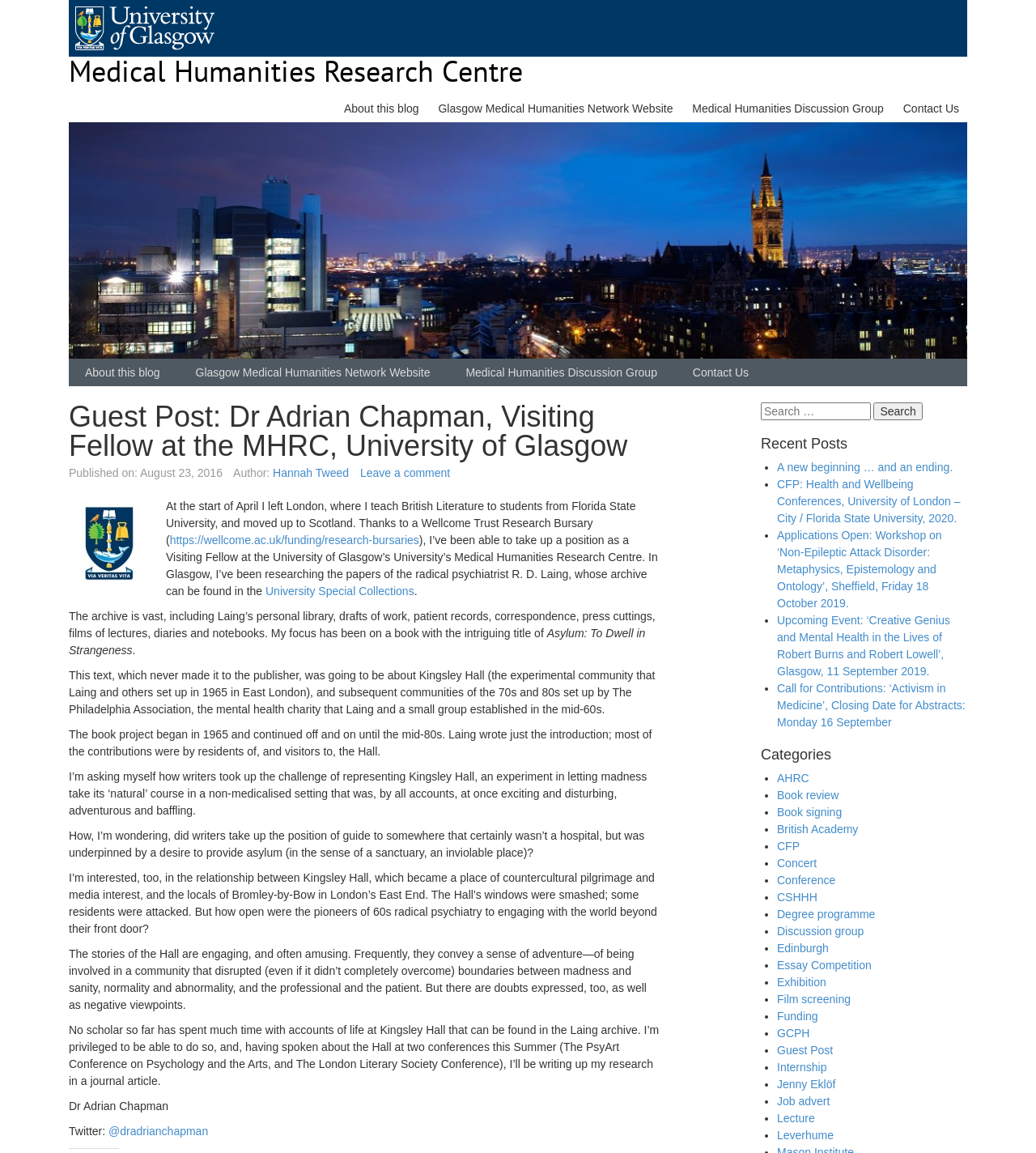Please find the bounding box for the UI element described by: "Glasgow Medical Humanities Network Website".

[0.415, 0.082, 0.657, 0.106]